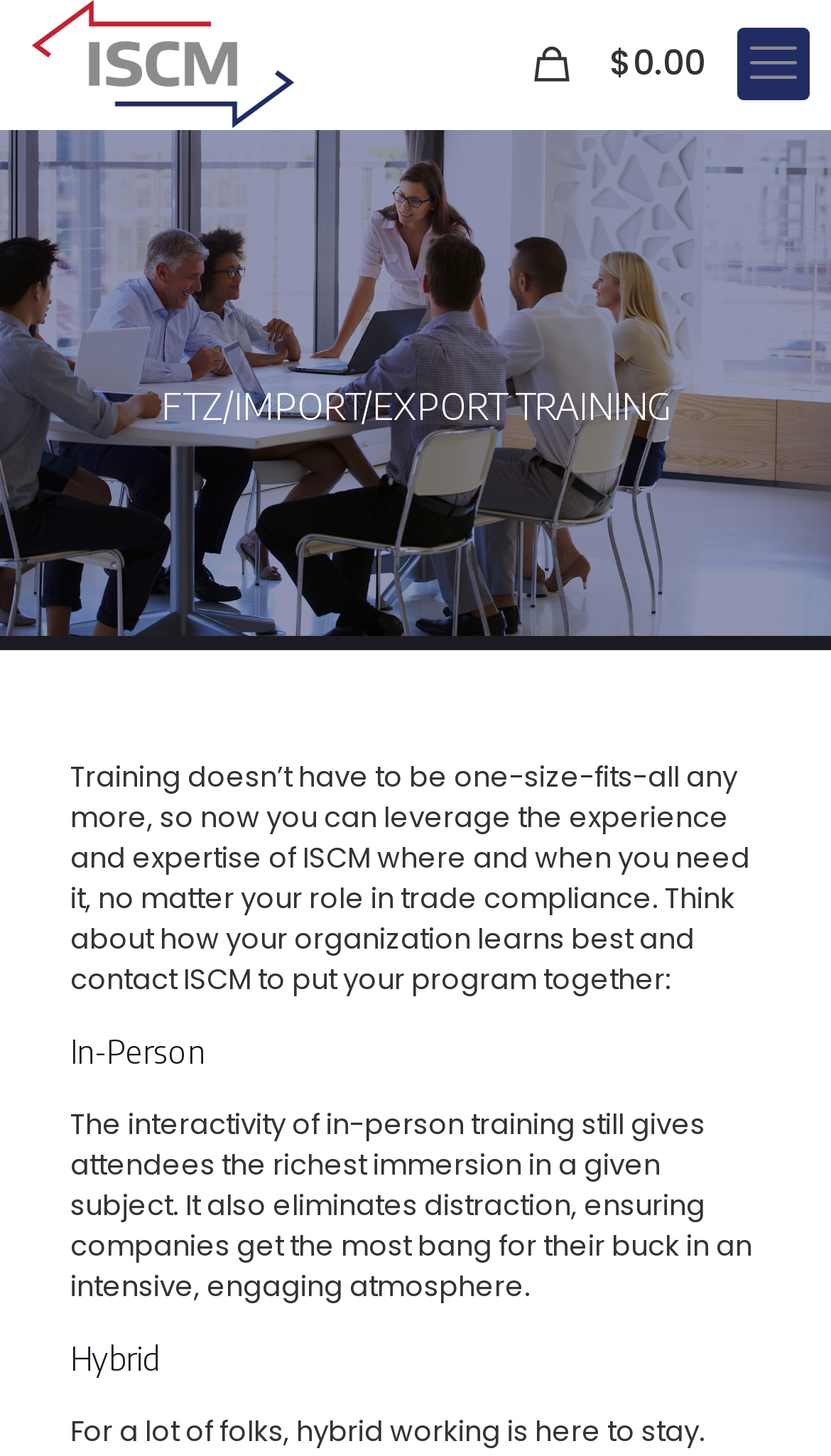What is the current total in the cart?
Give a detailed response to the question by analyzing the screenshot.

The link 'cart icon 0 $0.00' indicates that the current total in the cart is $0.00.